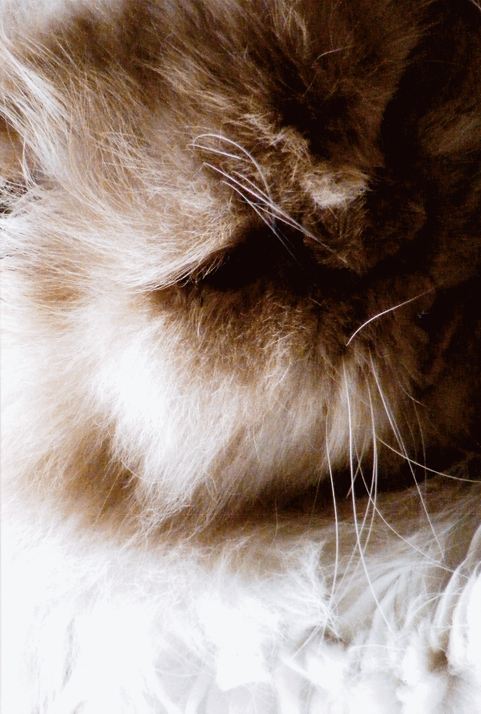Describe the important features and context of the image with as much detail as possible.

In a poignant moment captured in this image, the soft, fuzzy face of a cherished pet comes into focus. The photograph emphasizes the delicate texture of the animal's fur, which appears both inviting and comforting. Wisps of hair frame the creature's gentle features, and long whiskers accentuate its serene expression. This intimate portrayal evokes deep emotions, resonating with the accompanying heartfelt message about love and loss. As the viewer gazes at this endearing face, they are reminded of the profound bond shared with beloved companions, celebrating the moments that make life rich and meaningful.